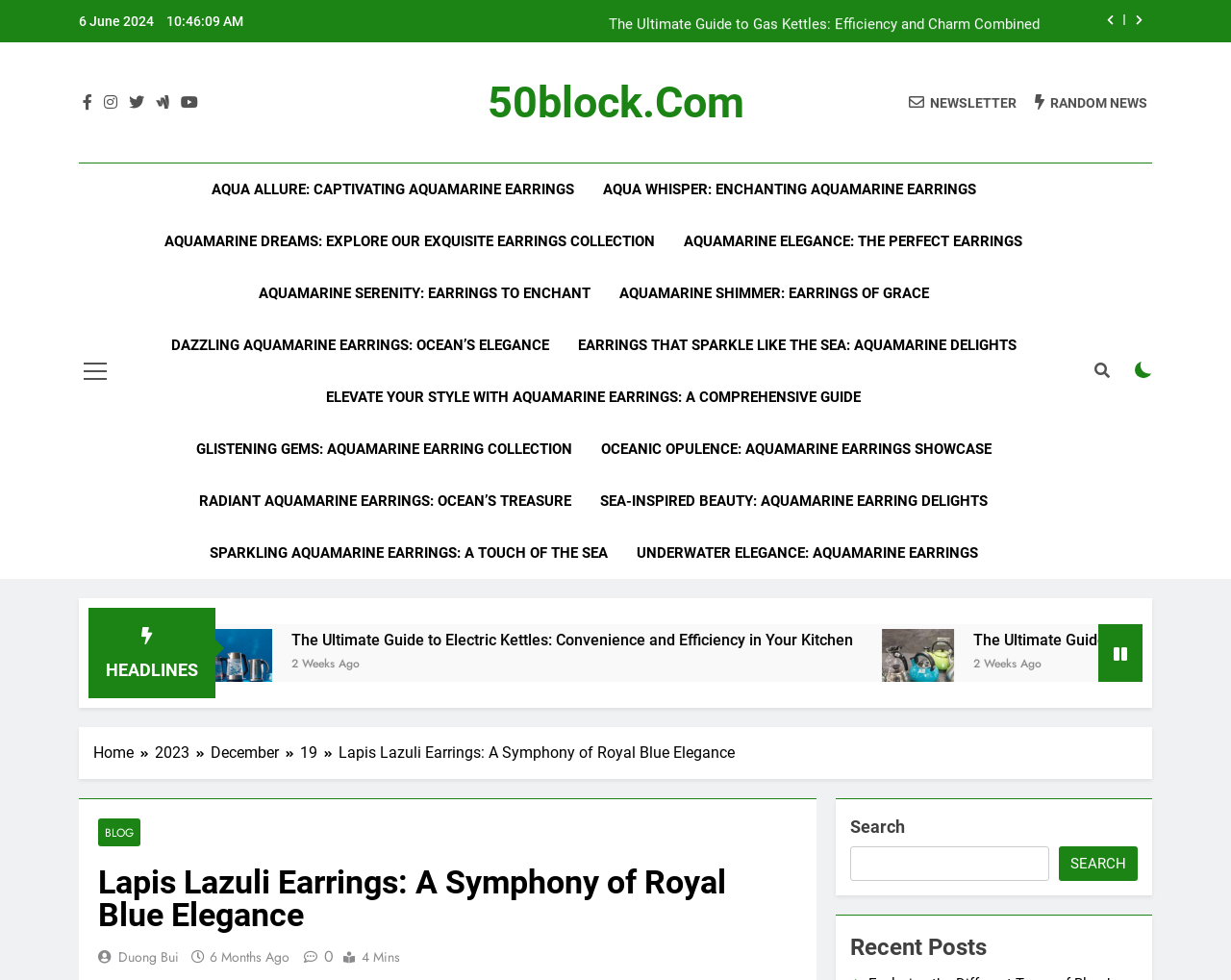Identify the bounding box coordinates of the part that should be clicked to carry out this instruction: "View the aquamarine earrings collection".

[0.122, 0.22, 0.544, 0.273]